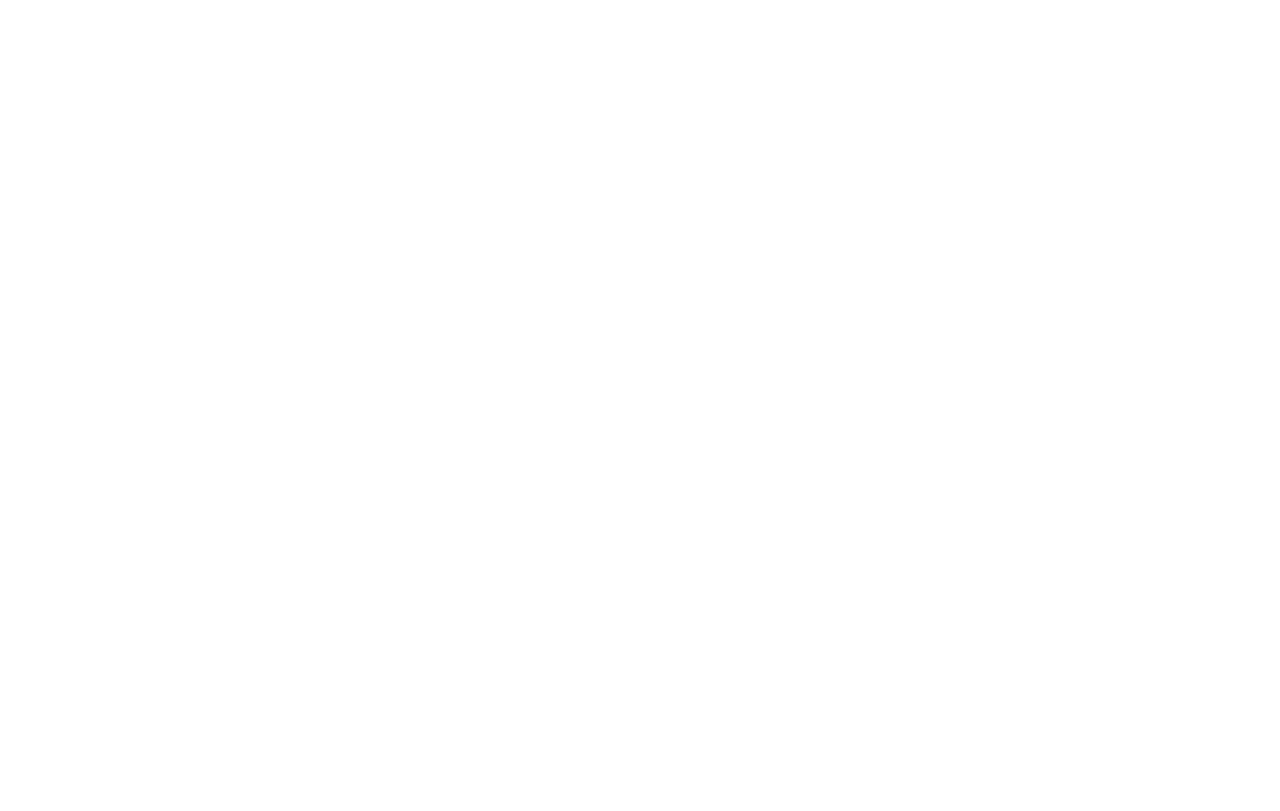Please specify the bounding box coordinates for the clickable region that will help you carry out the instruction: "View dispensaries on South Broadway".

[0.235, 0.502, 0.334, 0.523]